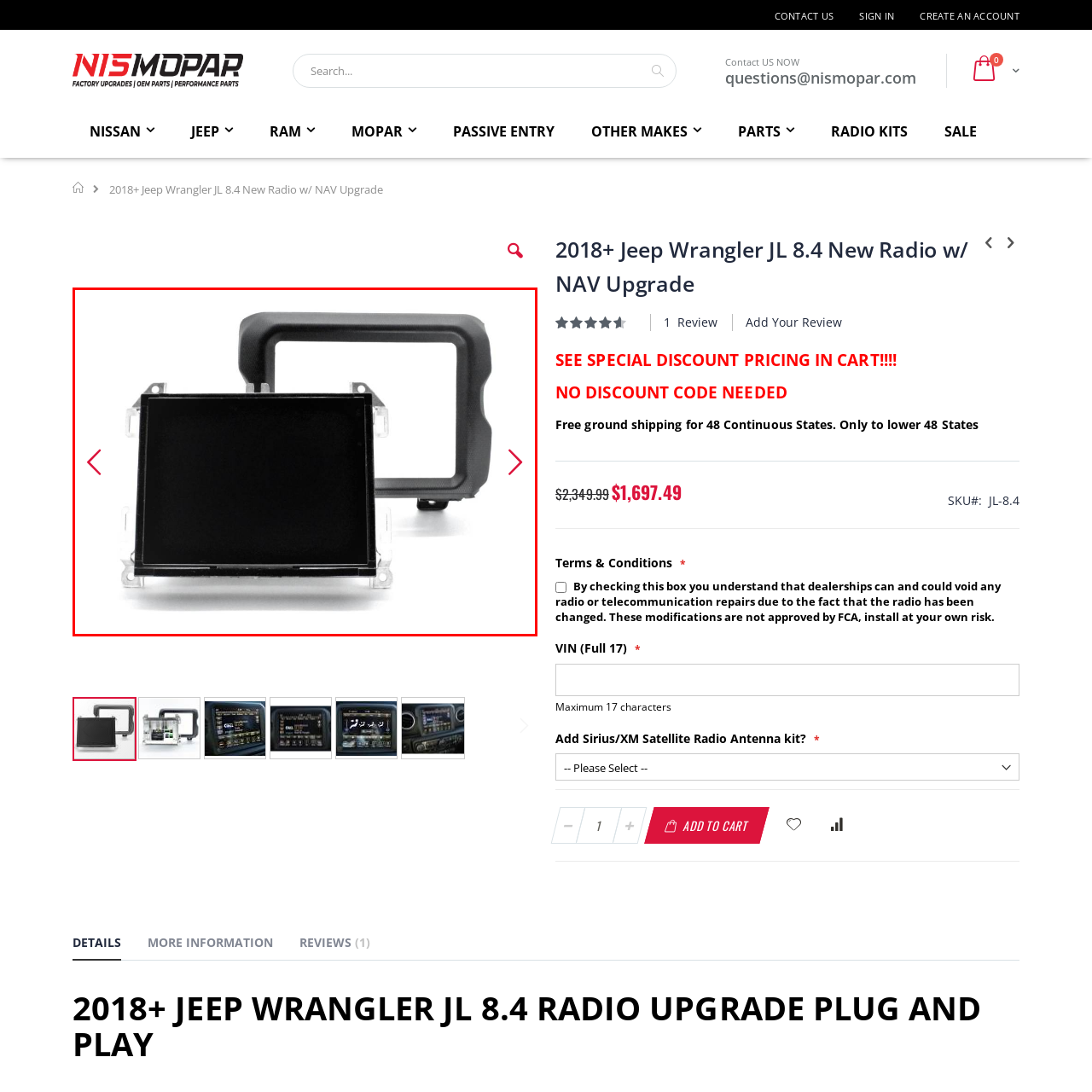What is the background of the image? Examine the image inside the red bounding box and answer concisely with one word or a short phrase.

Neutral